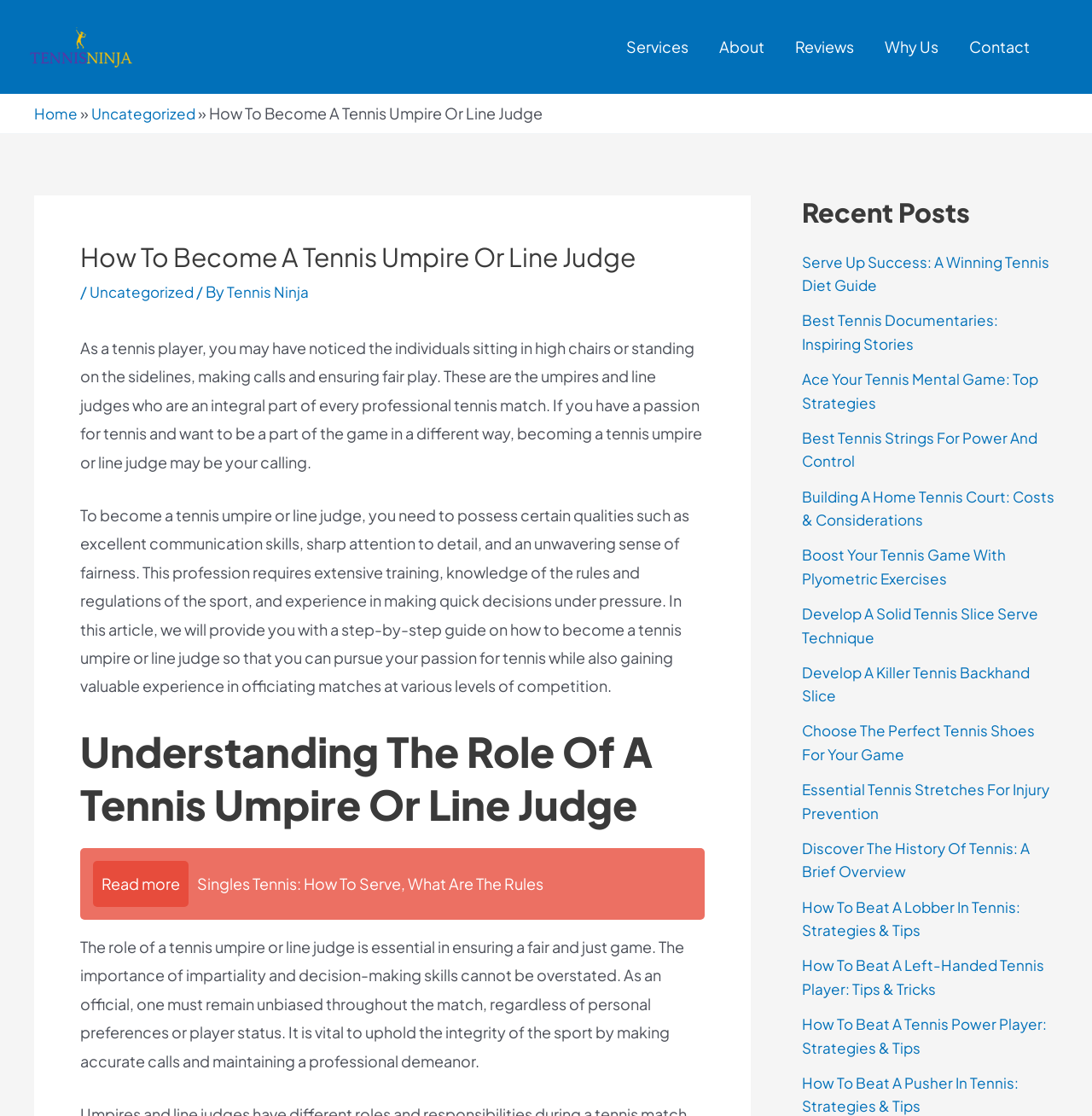What are the qualities required to become a tennis umpire or line judge?
Using the picture, provide a one-word or short phrase answer.

Excellent communication skills, sharp attention to detail, and an unwavering sense of fairness